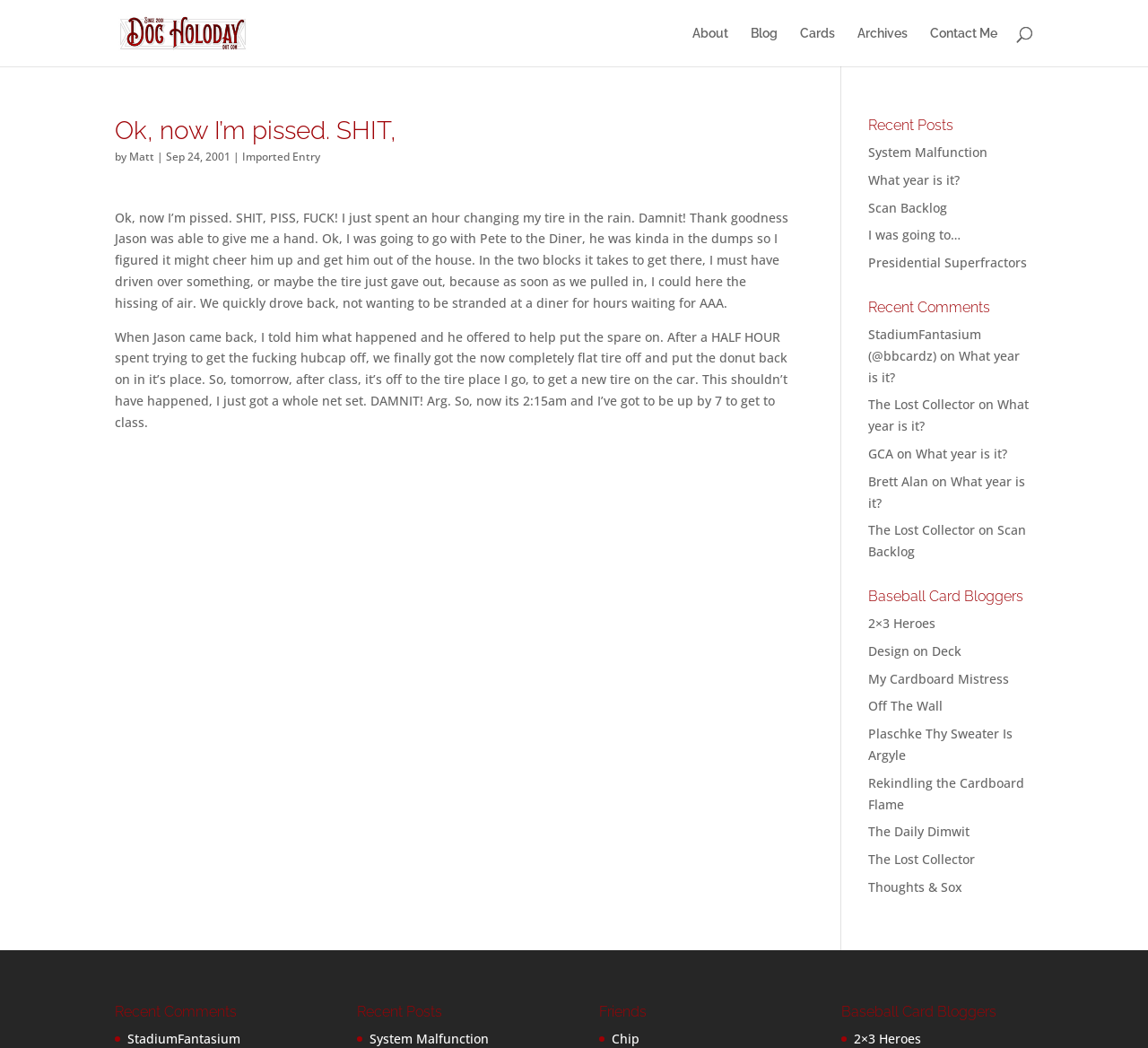For the following element description, predict the bounding box coordinates in the format (top-left x, top-left y, bottom-right x, bottom-right y). All values should be floating point numbers between 0 and 1. Description: Thoughts & Sox

[0.756, 0.838, 0.838, 0.854]